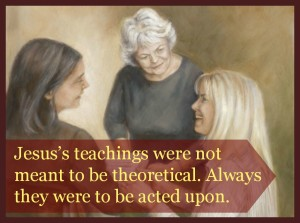Elaborate on the image by describing it in detail.

The image depicts three women engaged in a warm conversation, embodying a sense of community and shared values. The central figure has gray hair and radiates warmth, while one woman on the left has dark hair and the other on the right has long, blonde hair. The setting suggests intimacy, possibly within a home or a gathering space. 

Overlaying the image is an insightful quote: "Jesus’s teachings were not meant to be theoretical. Always they were to be acted upon." This message emphasizes the practical application of Christian teachings in everyday life, aligning with the principles of service and love that are central to Mormon belief. The visual and textual elements together evoke a sense of encouragement to live out one's faith actively and in fellowship with others.